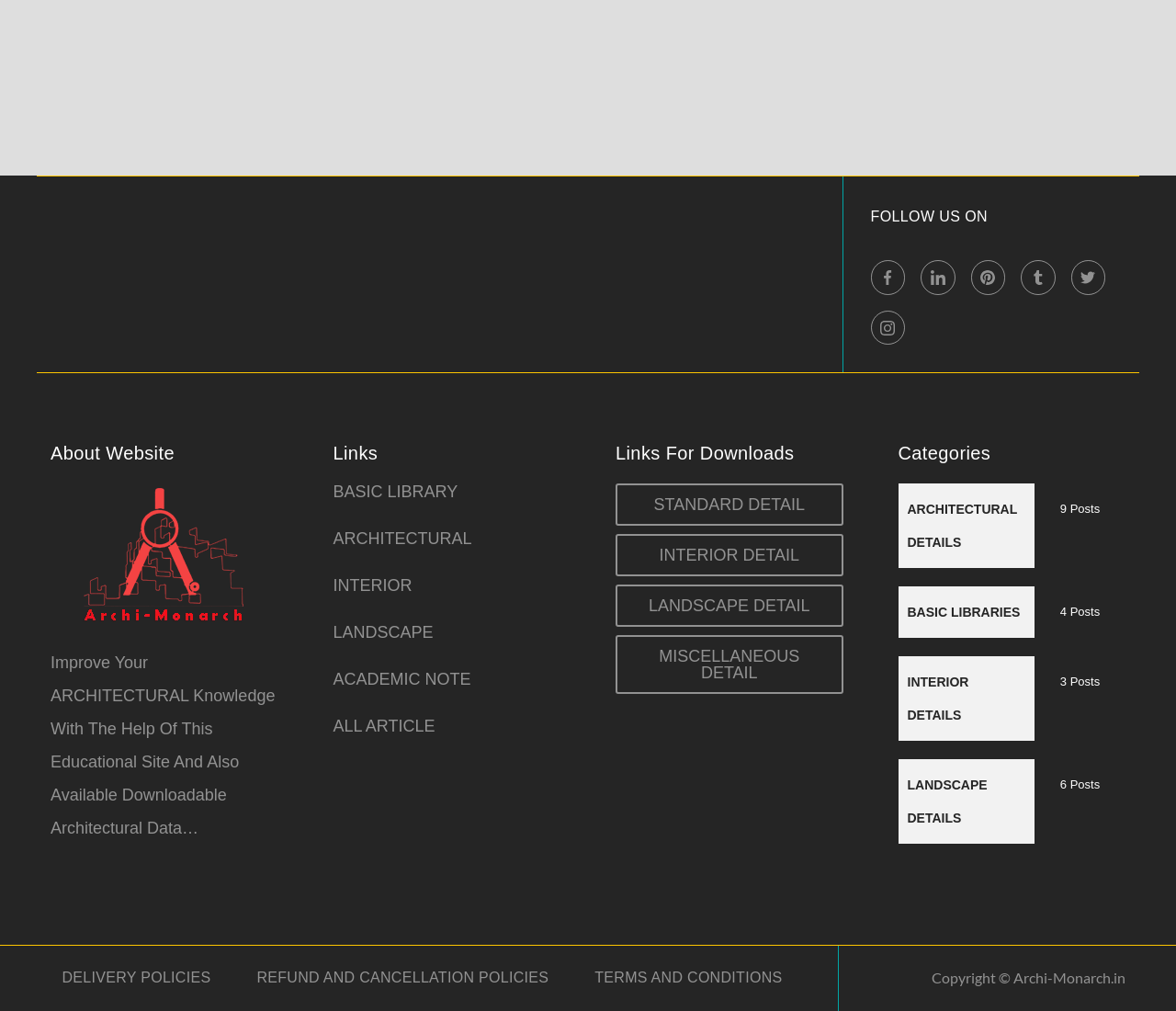Identify the coordinates of the bounding box for the element described below: "REFUND AND CANCELLATION POLICIES". Return the coordinates as four float numbers between 0 and 1: [left, top, right, bottom].

[0.199, 0.958, 0.486, 0.977]